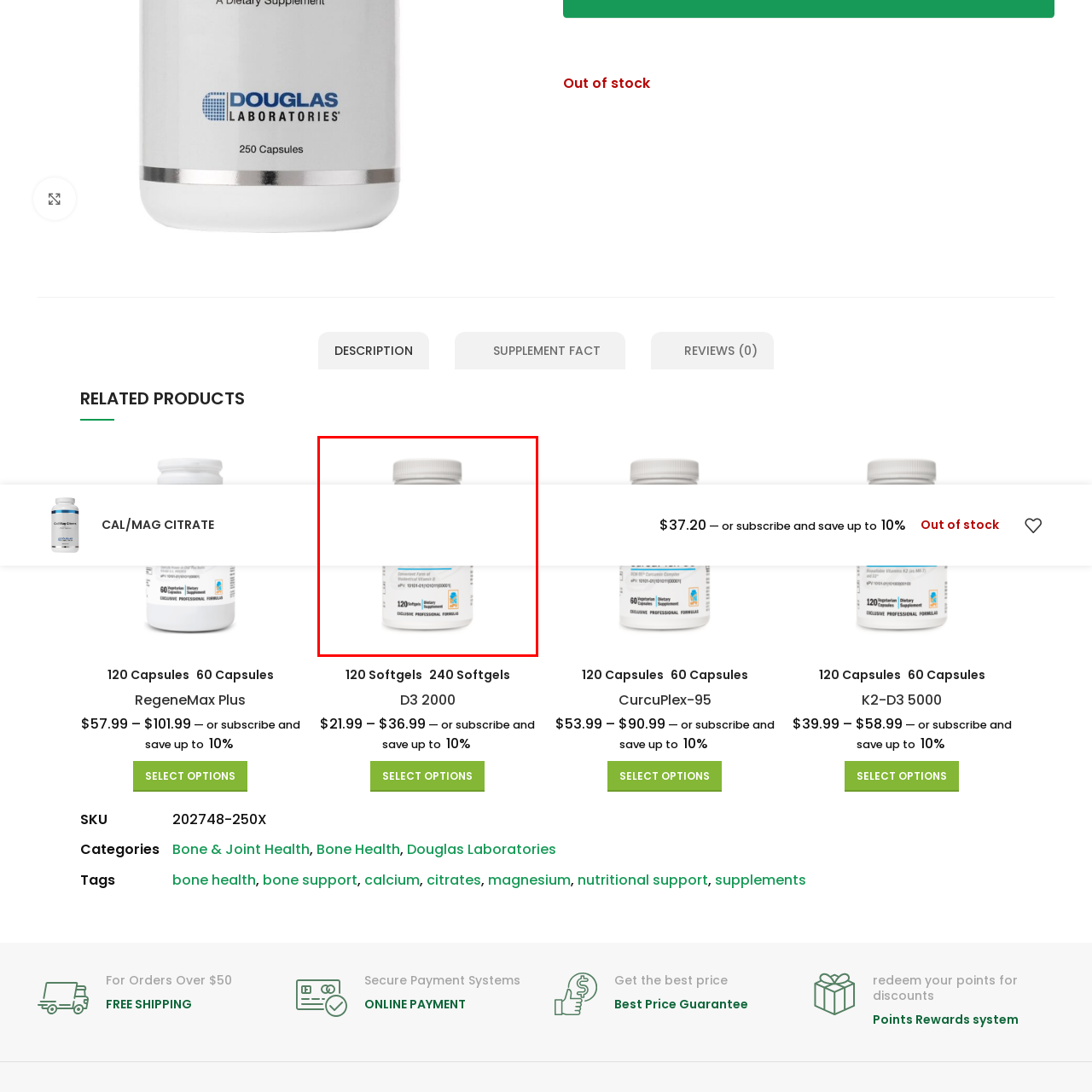Give a detailed caption for the image that is encased within the red bounding box.

The image features a bottle of dietary supplement, specifically a product labeled "D3 2000." This supplement contains 120 softgels per bottle and is classified as a professional-grade formula. The label suggests that it provides a convenient form of vitamin D, which is crucial for various bodily functions including bone health and immune support. The packaging is designed to appeal to health-conscious consumers, and it's indicative of a commitment to quality, as suggested by the "Exclusive Professional Formulas" branding.